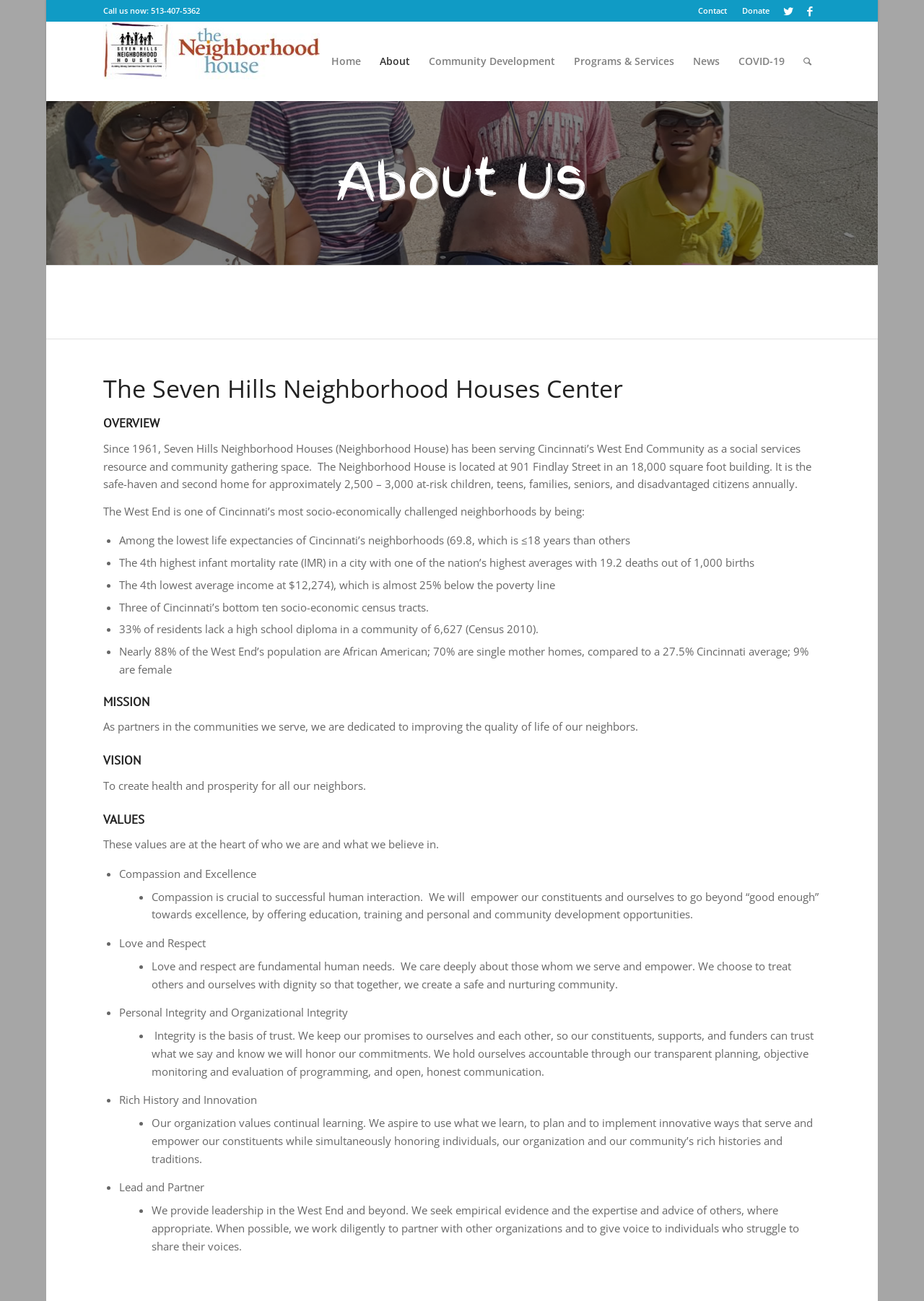Please identify the bounding box coordinates for the region that you need to click to follow this instruction: "Click the 'About' link".

[0.401, 0.017, 0.454, 0.078]